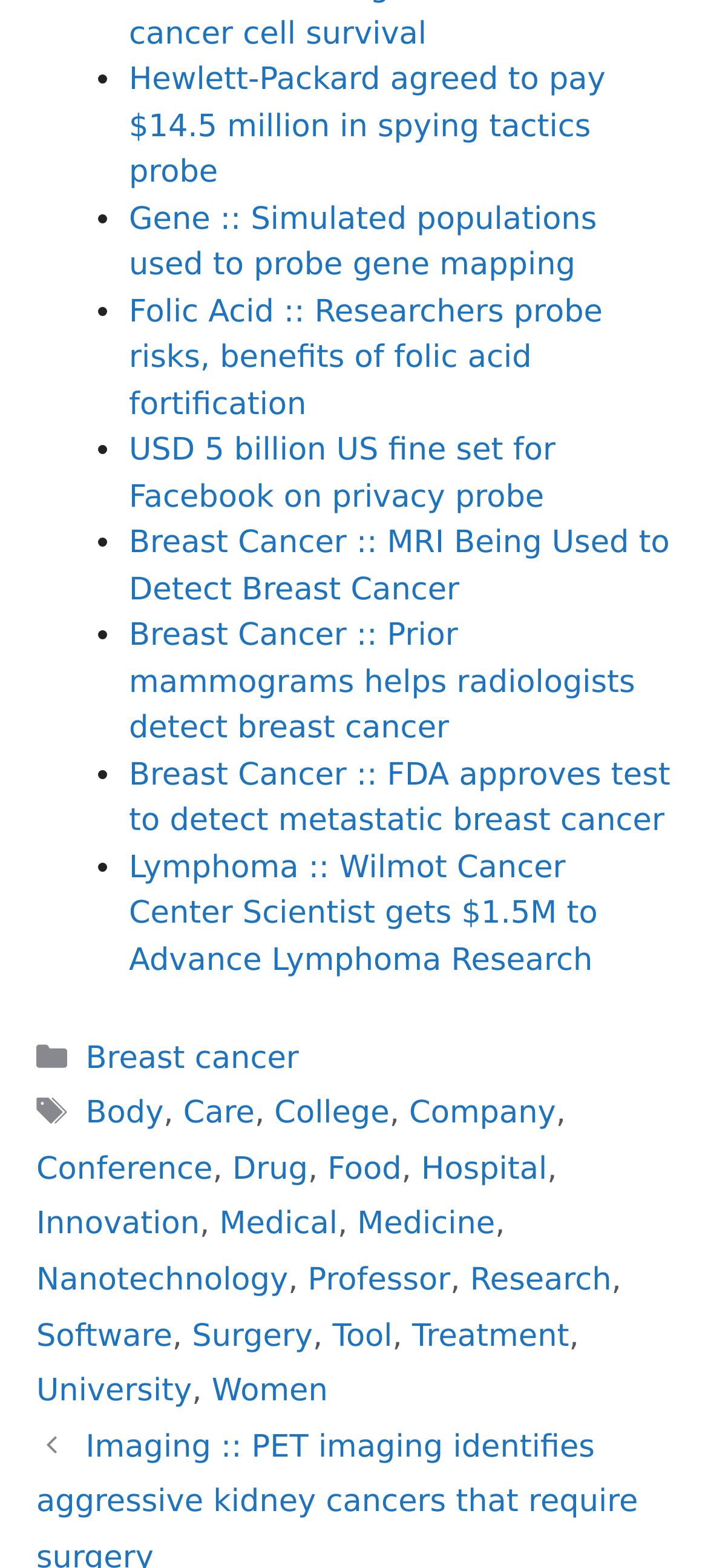Could you specify the bounding box coordinates for the clickable section to complete the following instruction: "Visit the 'Bundanoon Community Noticeboard' Facebook page"?

None